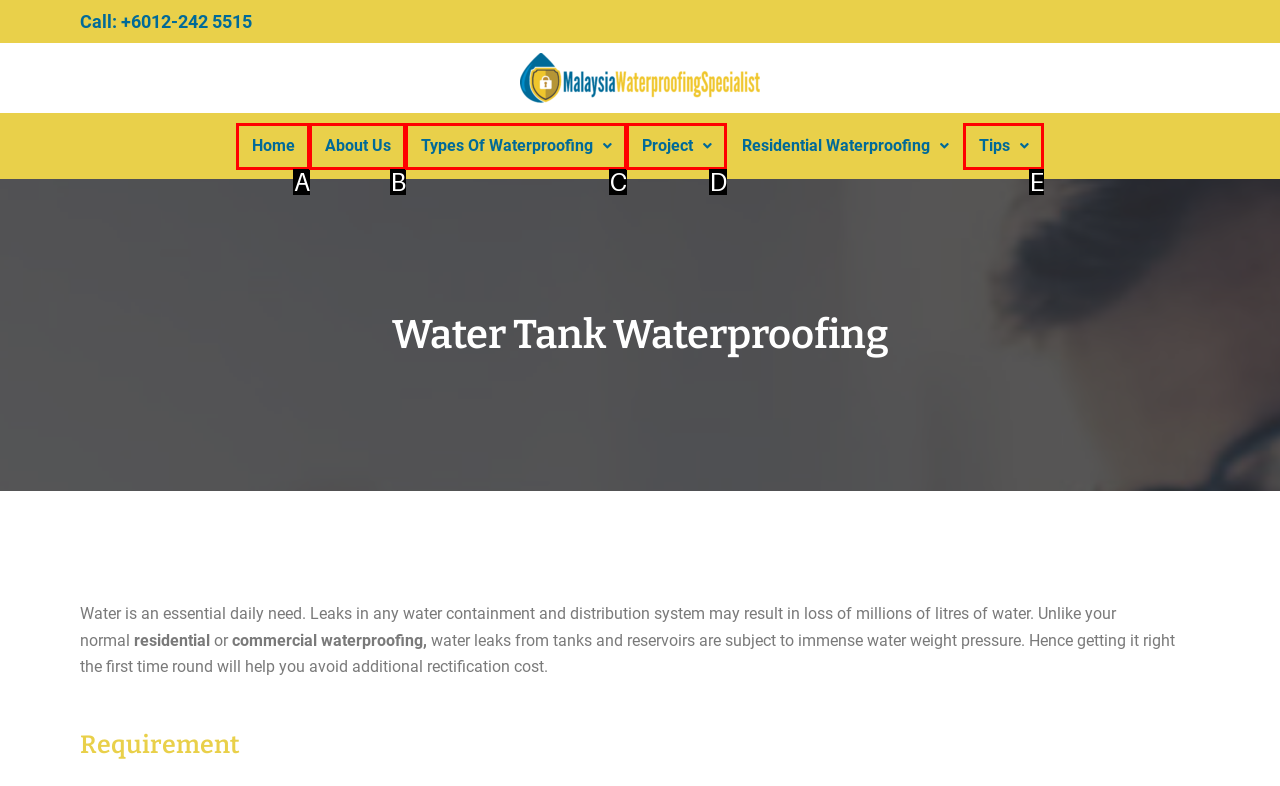From the provided choices, determine which option matches the description: Home. Respond with the letter of the correct choice directly.

None